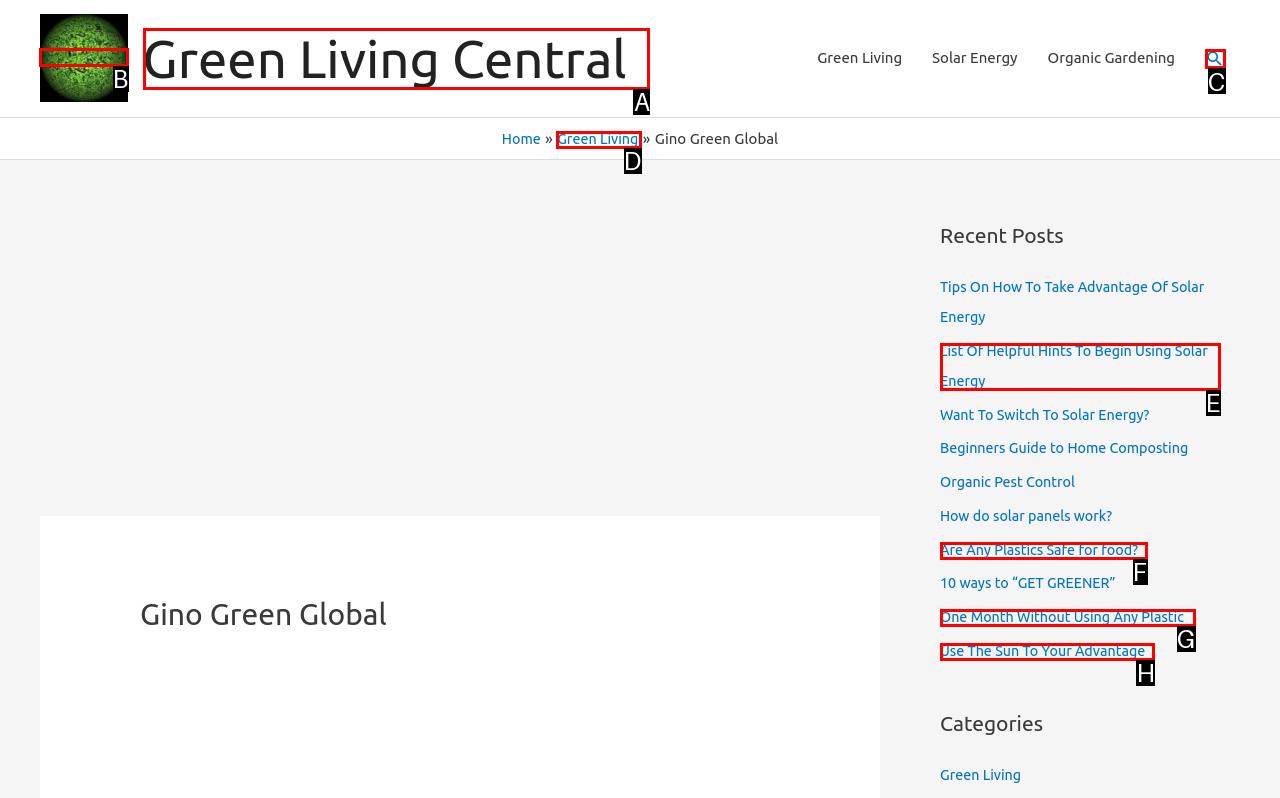What option should I click on to execute the task: go to Green Living Central? Give the letter from the available choices.

B